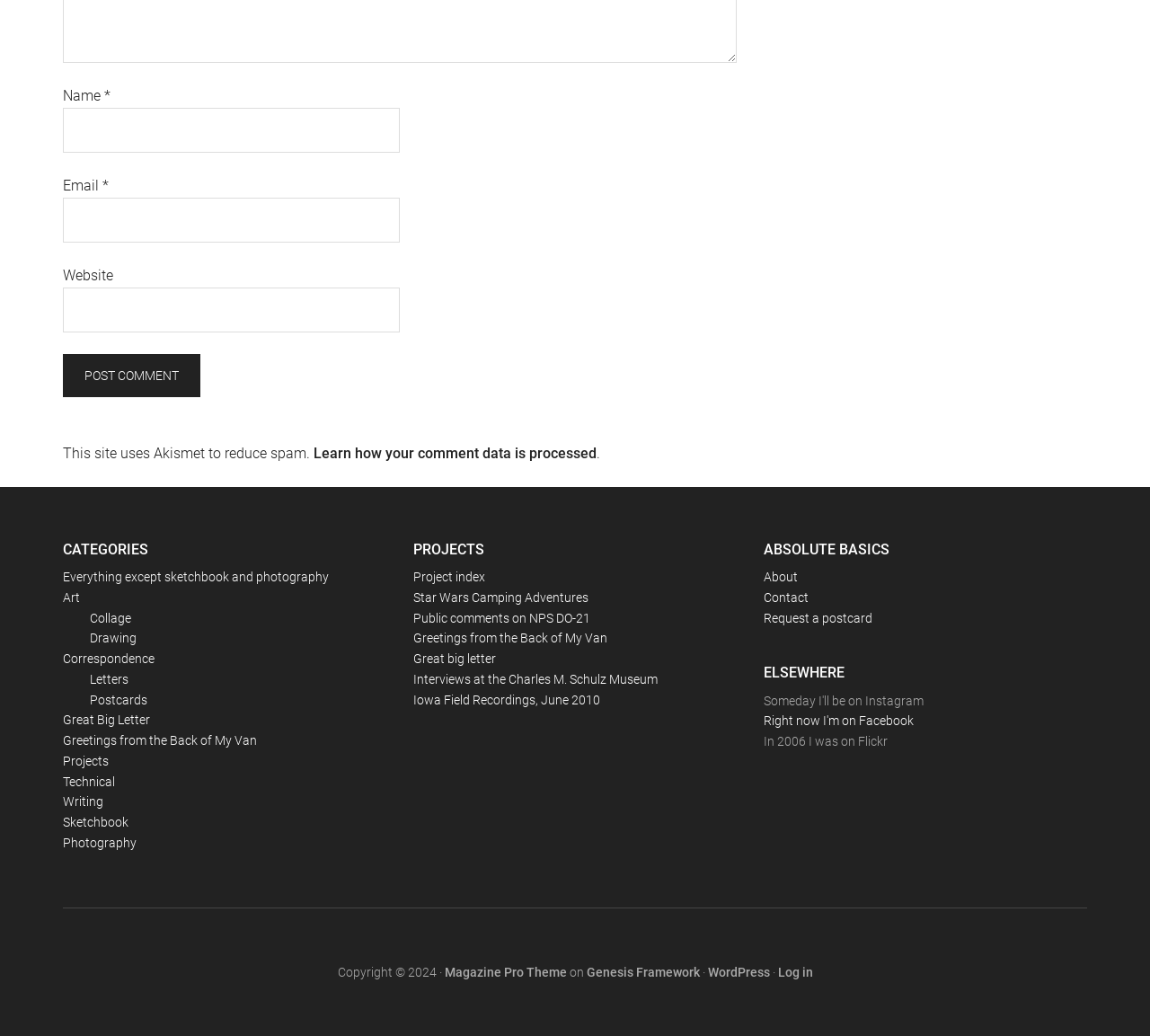Please identify the bounding box coordinates of the area I need to click to accomplish the following instruction: "Learn how your comment data is processed".

[0.273, 0.429, 0.519, 0.446]